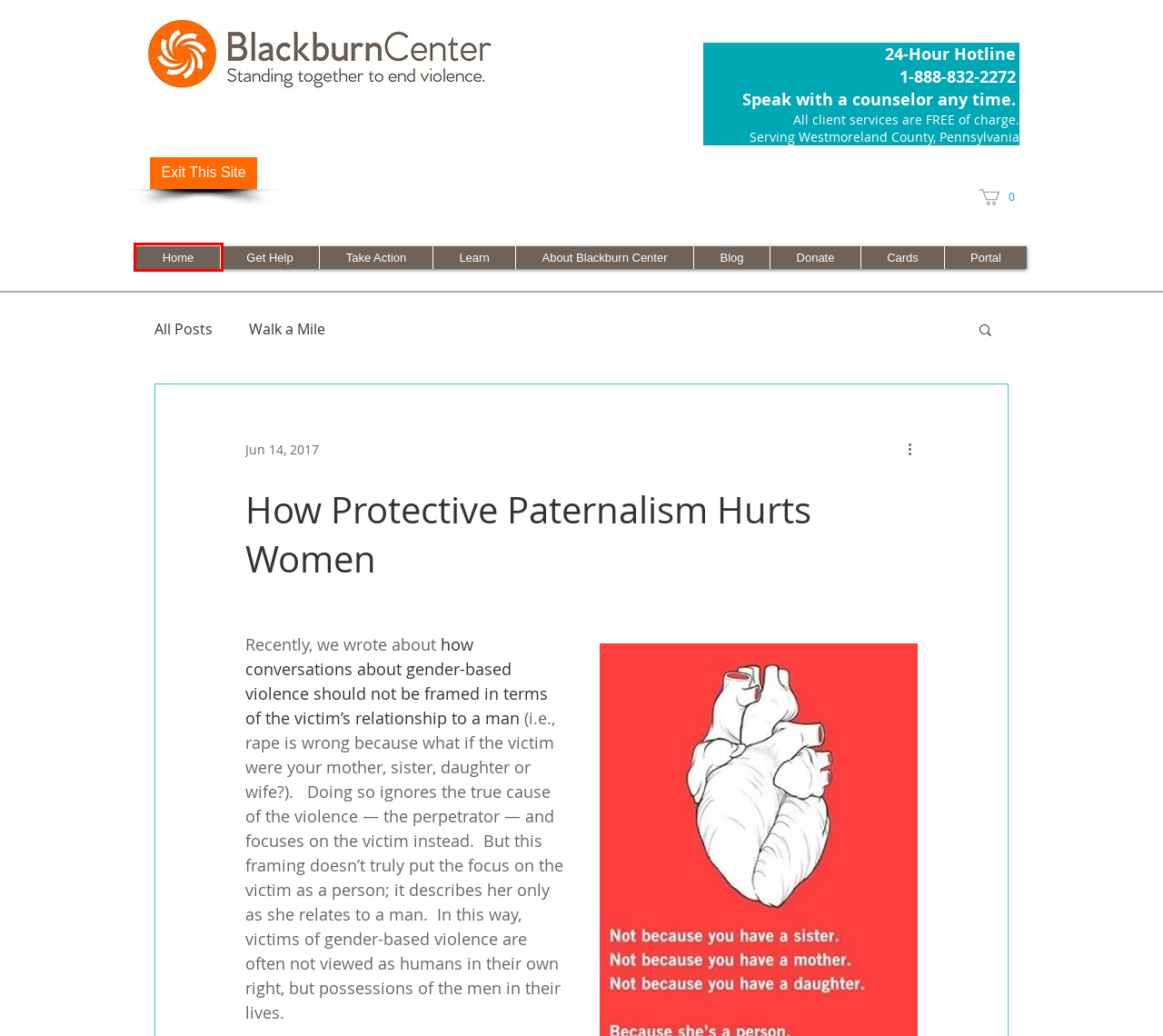Observe the webpage screenshot and focus on the red bounding box surrounding a UI element. Choose the most appropriate webpage description that corresponds to the new webpage after clicking the element in the bounding box. Here are the candidates:
A. About | Blackburn Center Standing Together to End Violence
B. Take Action | Blackburn Center
C. Learn | Blackburn Center
D. Walk a Mile
E. Help for Victims of Violence | Blackburn Center
F. Blog | blackburncenter
G. Donate | Blackburn Center
H. Blackburn Center Greensburg Anti-Violence Organization

H